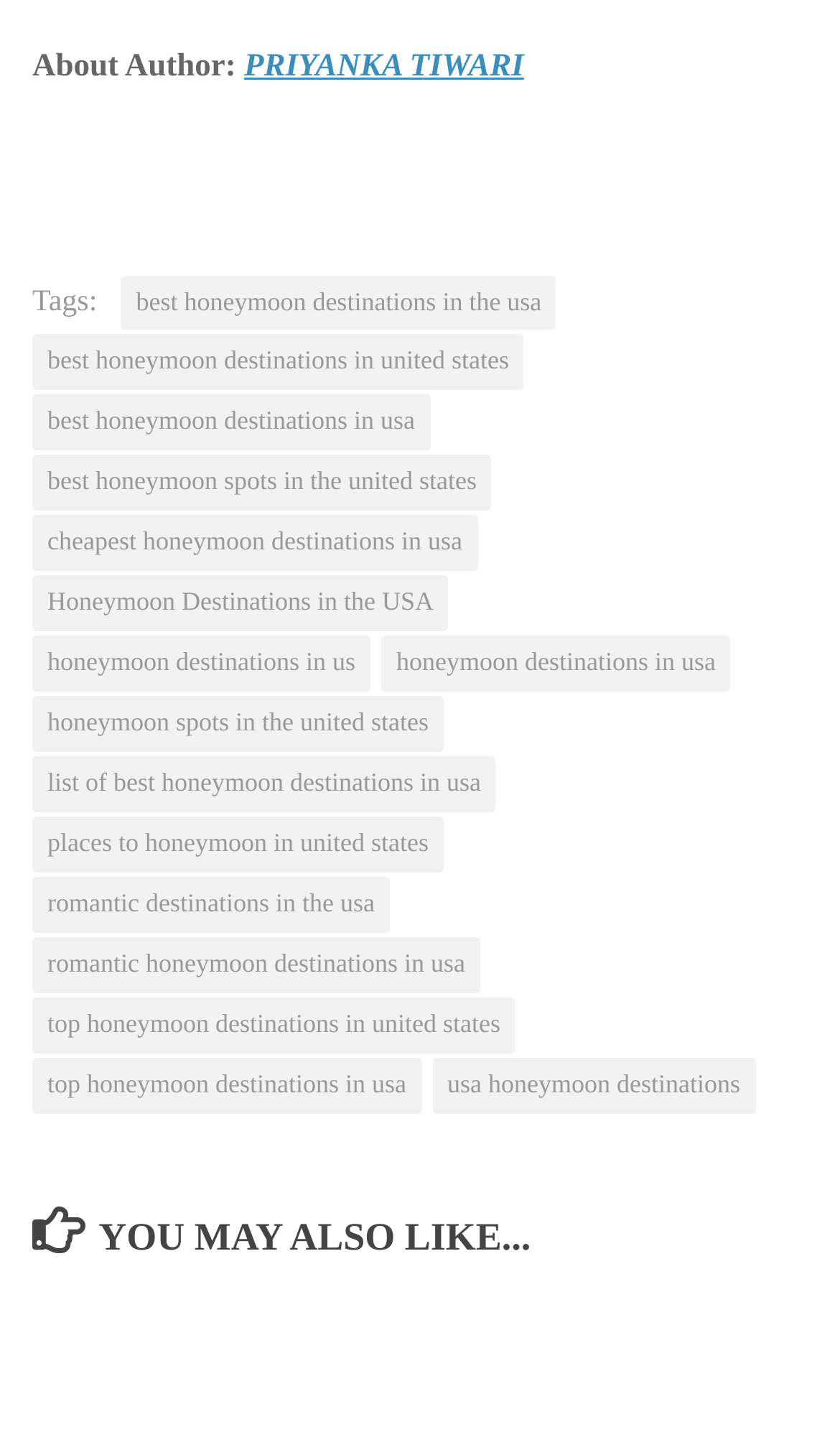Determine the bounding box coordinates of the region I should click to achieve the following instruction: "View best honeymoon destinations in the USA". Ensure the bounding box coordinates are four float numbers between 0 and 1, i.e., [left, top, right, bottom].

[0.144, 0.192, 0.663, 0.231]